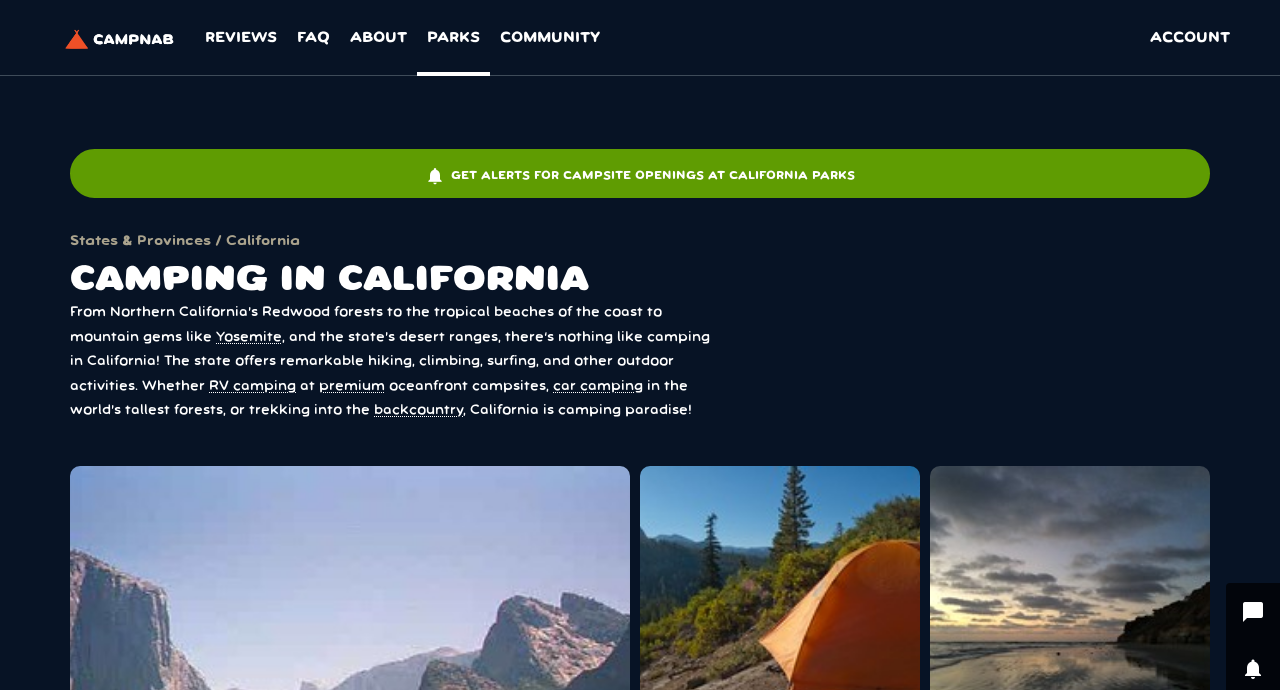Carefully examine the image and provide an in-depth answer to the question: What is the geographical feature mentioned in the webpage?

The webpage mentions 'Northern California’s Redwood forests' as one of the geographical features of the state, indicating that this is a notable natural attraction.